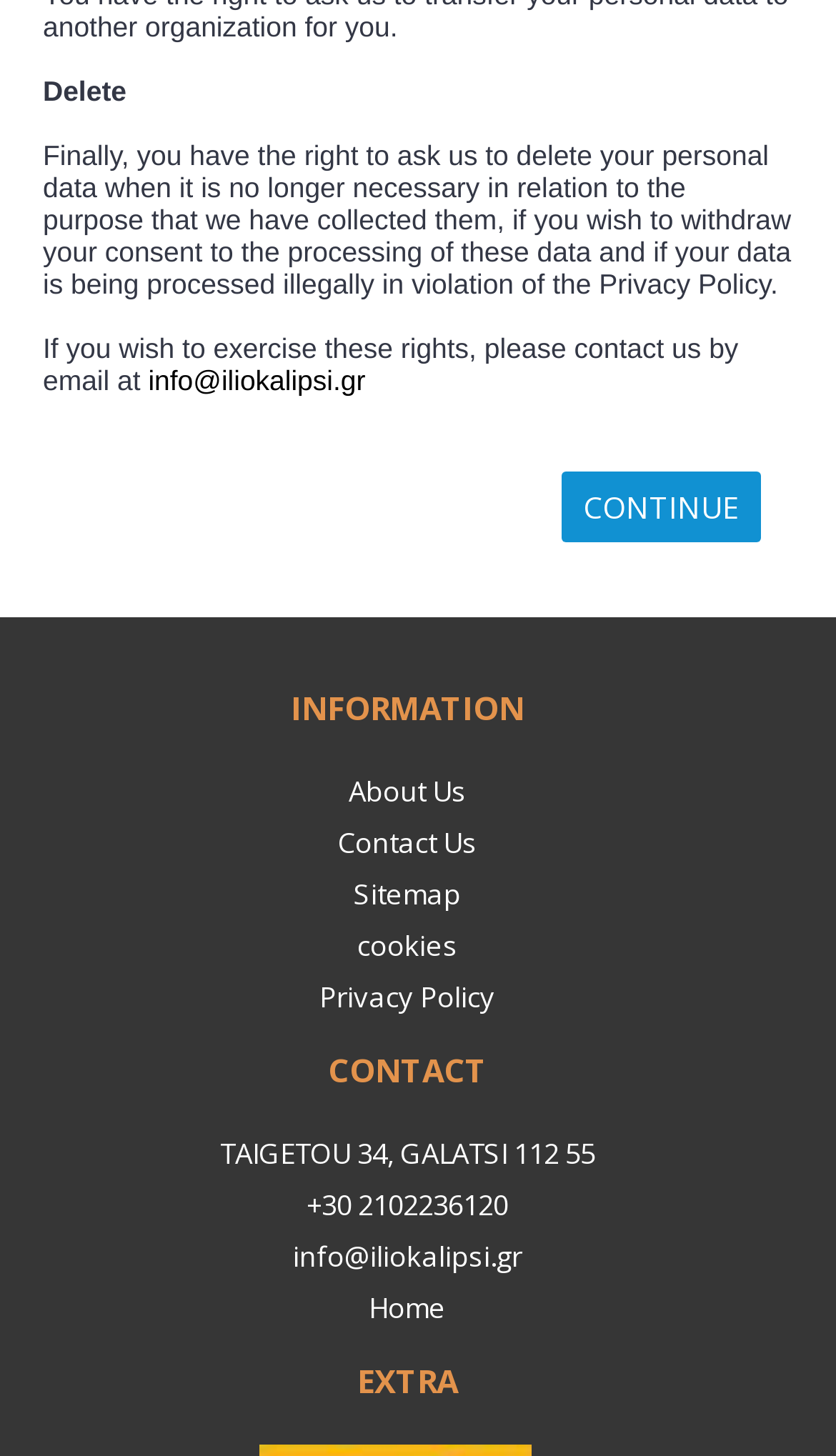Pinpoint the bounding box coordinates of the element to be clicked to execute the instruction: "contact us via email".

[0.177, 0.25, 0.437, 0.272]